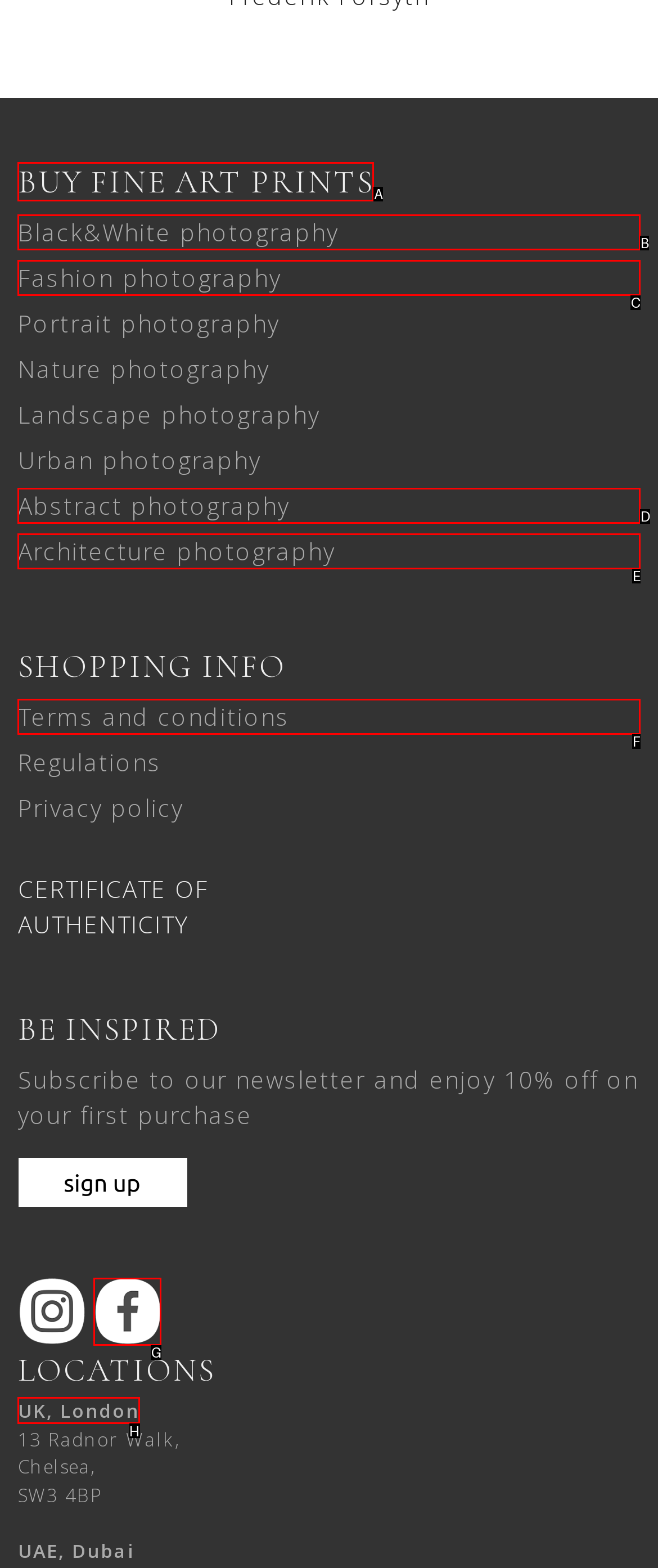Determine which HTML element to click to execute the following task: Explore UK, London location Answer with the letter of the selected option.

H